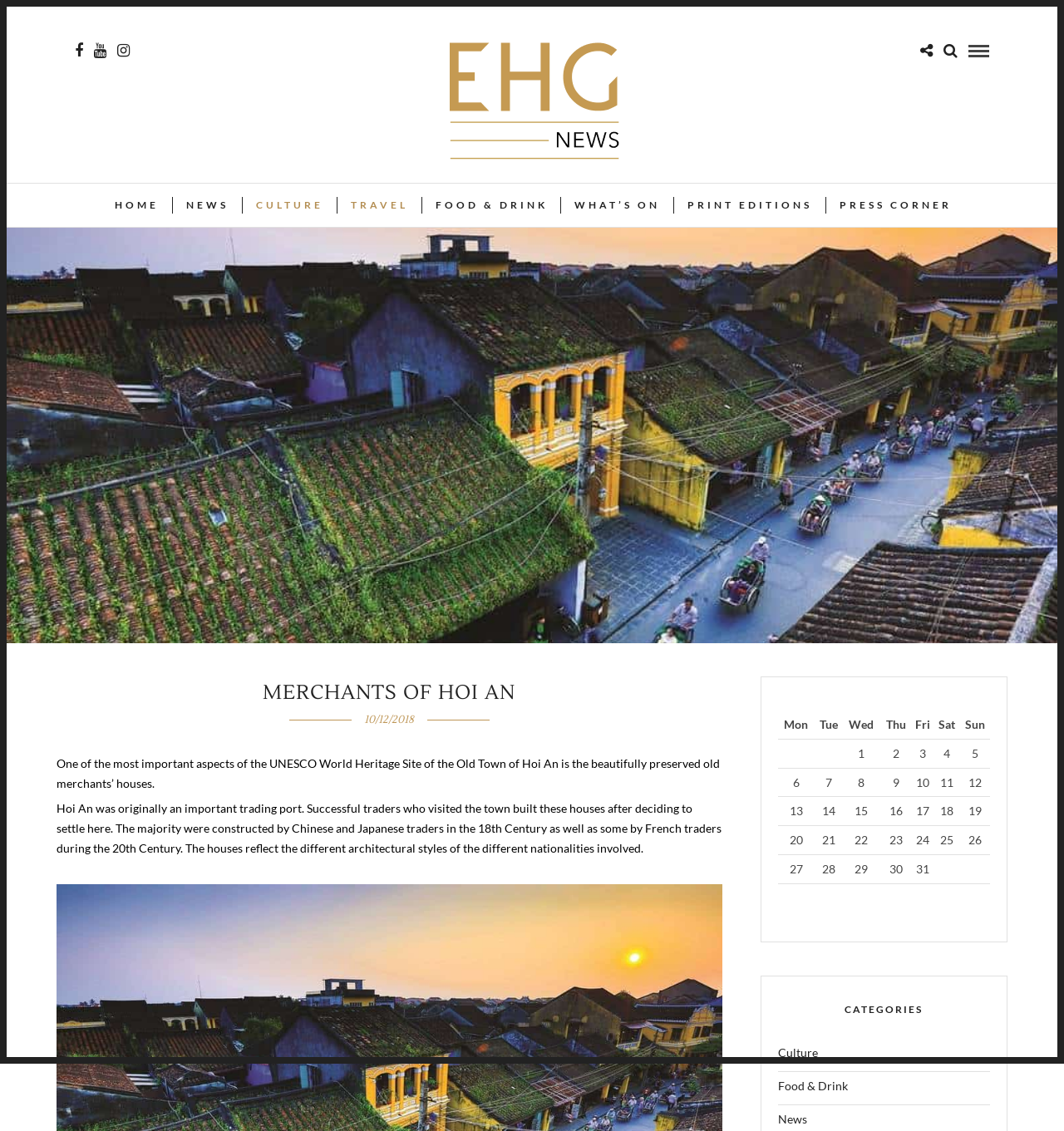Please determine the bounding box coordinates for the element that should be clicked to follow these instructions: "Click the CULTURE category link".

[0.731, 0.922, 0.768, 0.947]